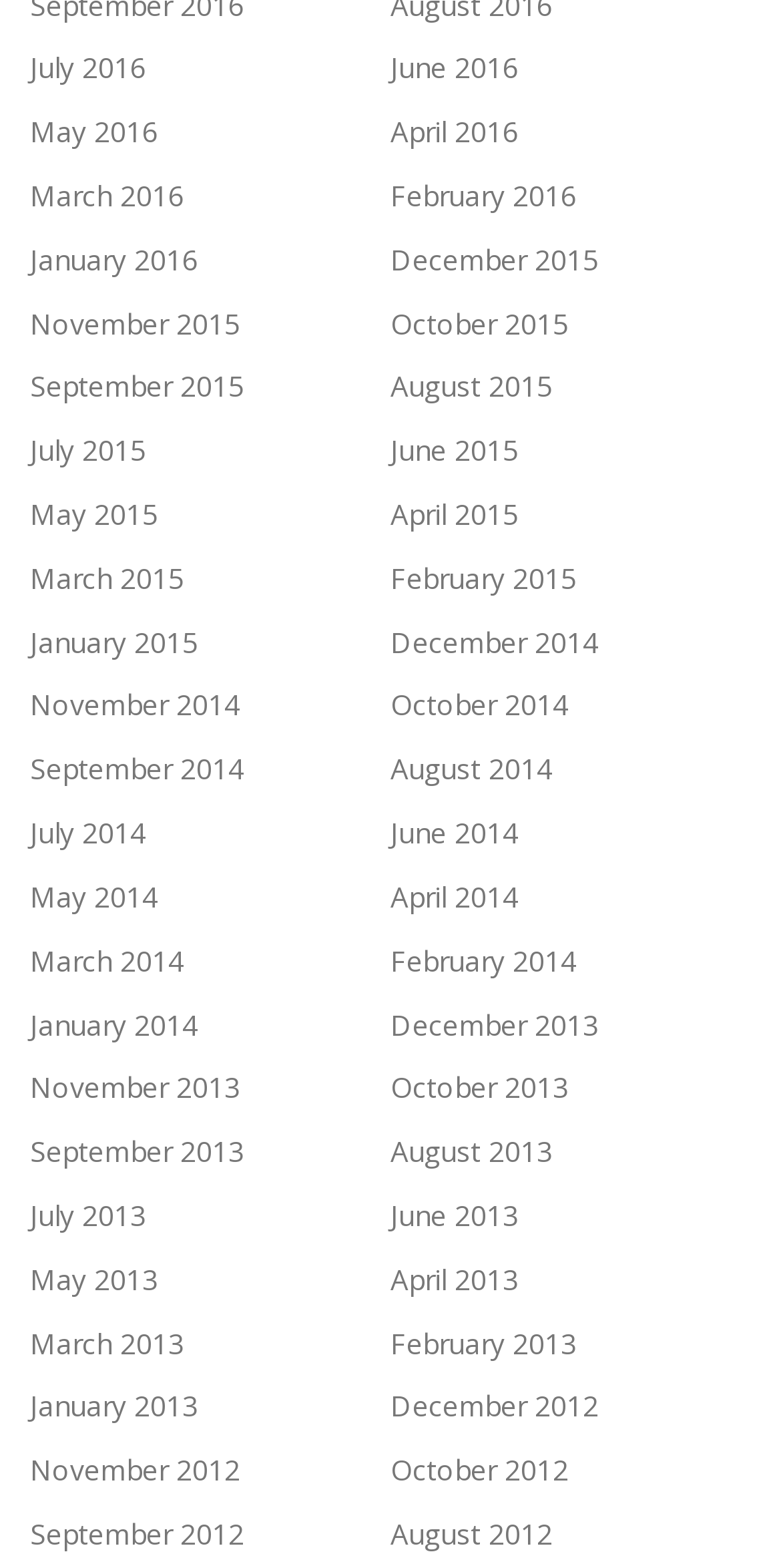Are the months listed in chronological order?
Provide an in-depth and detailed answer to the question.

I examined the links on the webpage and found that the months are not listed in chronological order. The latest months are at the top, and the earliest months are at the bottom.